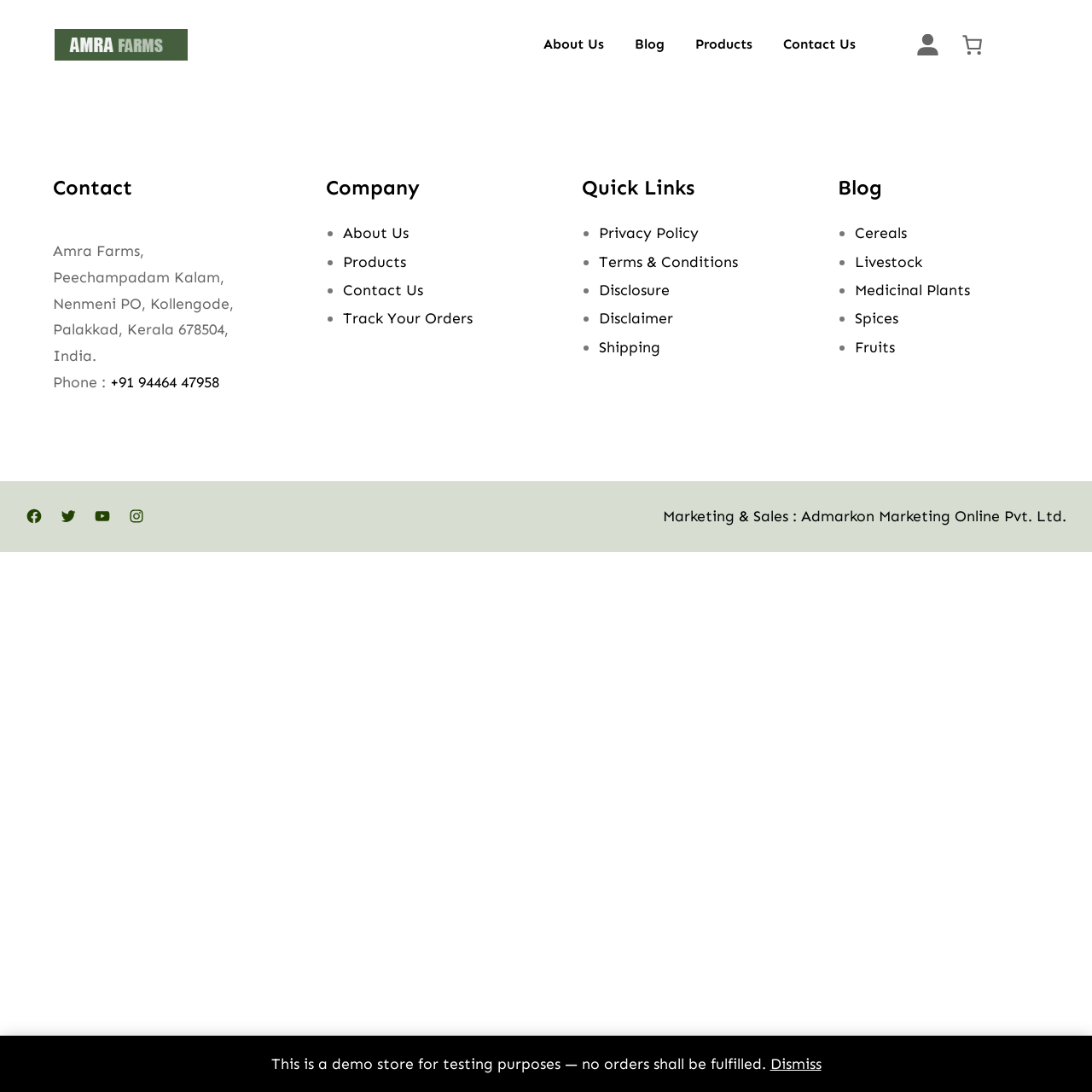Please determine the bounding box coordinates of the element to click on in order to accomplish the following task: "Click on 'Send'". Ensure the coordinates are four float numbers ranging from 0 to 1, i.e., [left, top, right, bottom].

None